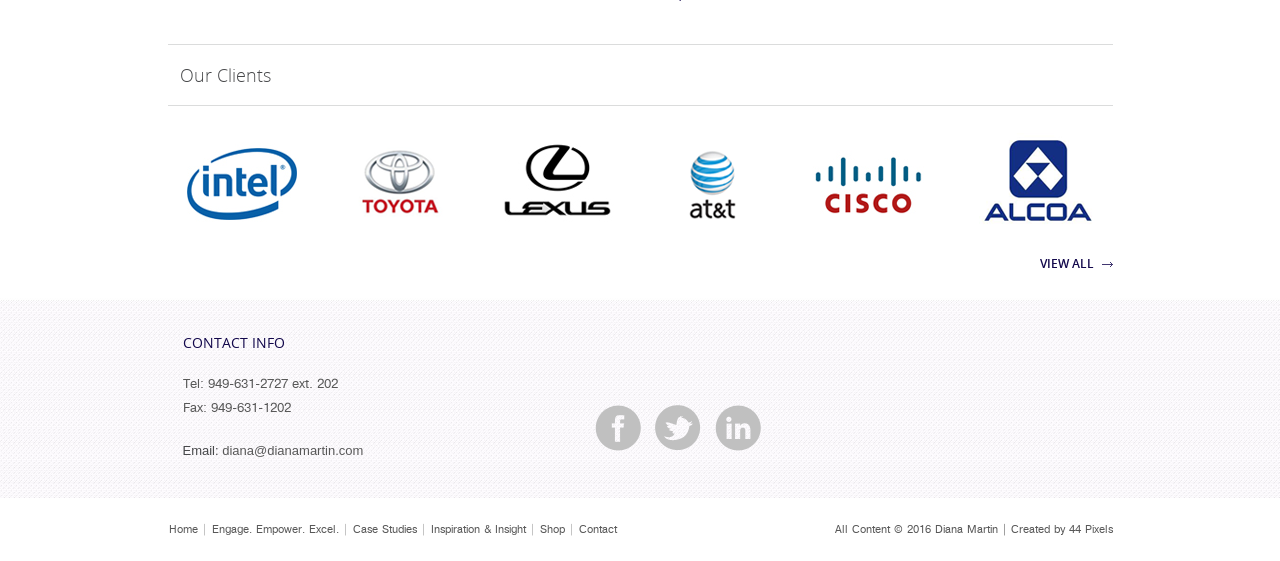Please find the bounding box for the following UI element description. Provide the coordinates in (top-left x, top-left y, bottom-right x, bottom-right y) format, with values between 0 and 1: News & Updates

None